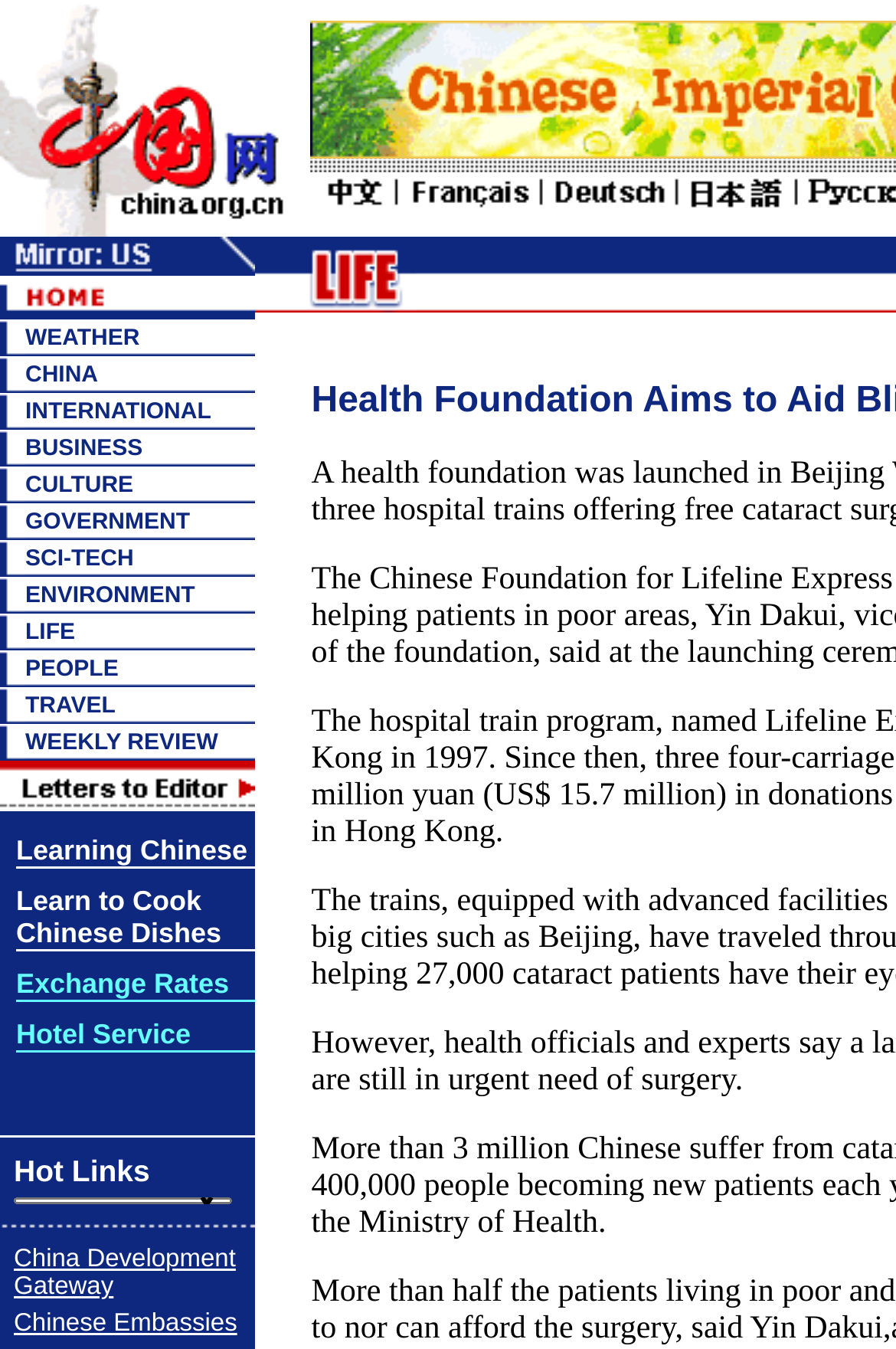From the webpage screenshot, predict the bounding box of the UI element that matches this description: "GOVERNMENT".

[0.028, 0.377, 0.212, 0.396]